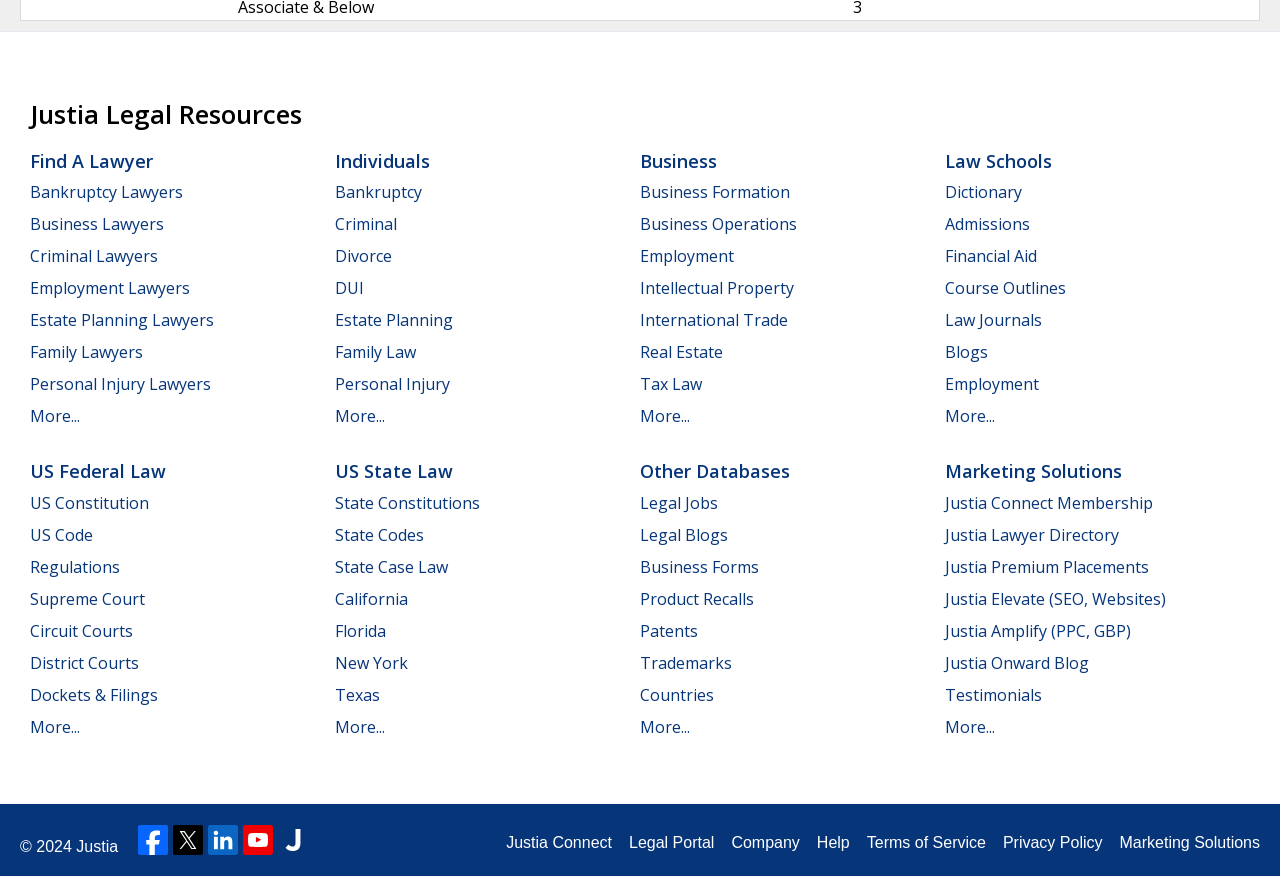Answer the question below with a single word or a brief phrase: 
How many social media links are there at the bottom of the page?

3